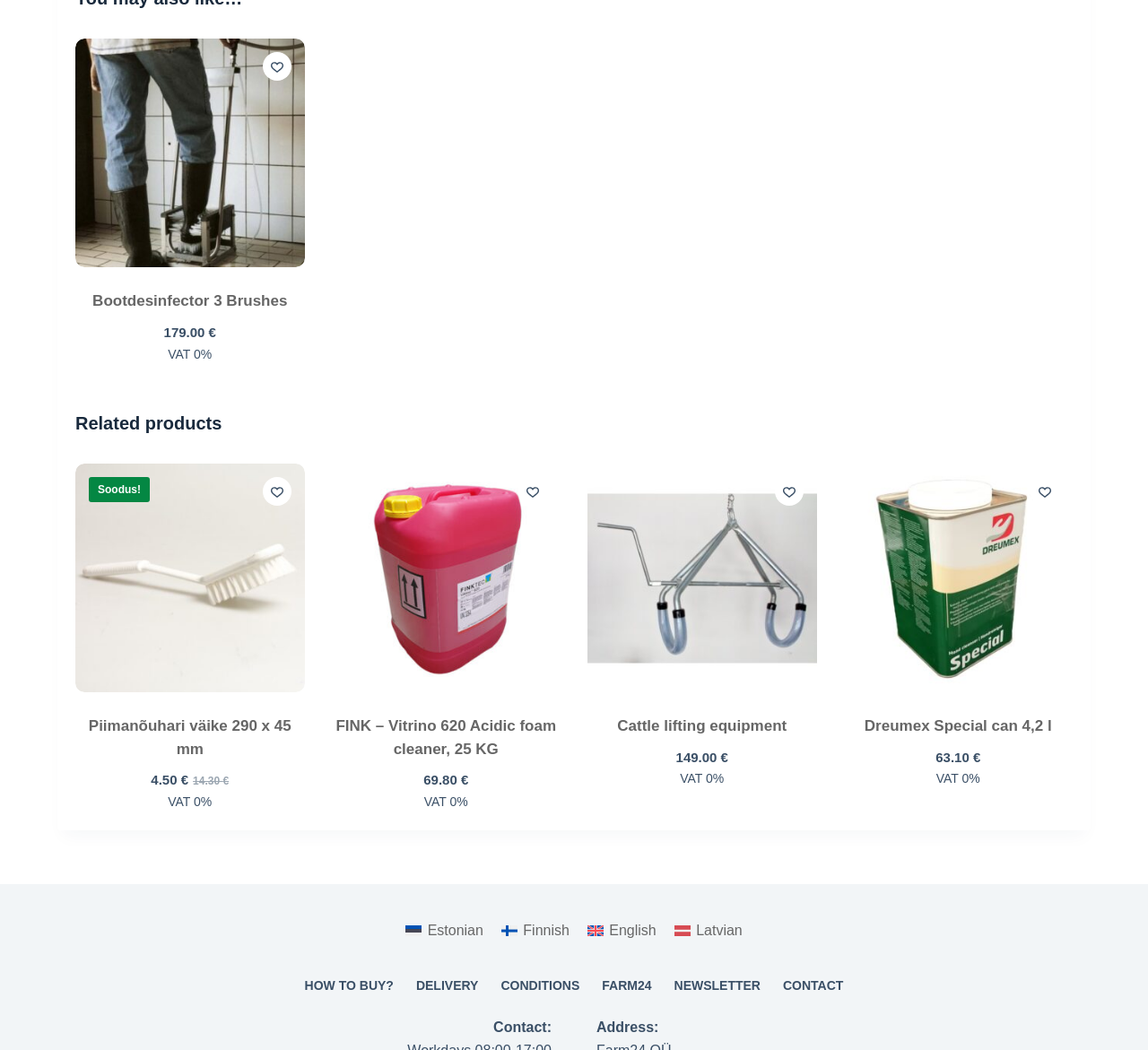Given the element description "Stefano Giachetti" in the screenshot, predict the bounding box coordinates of that UI element.

None